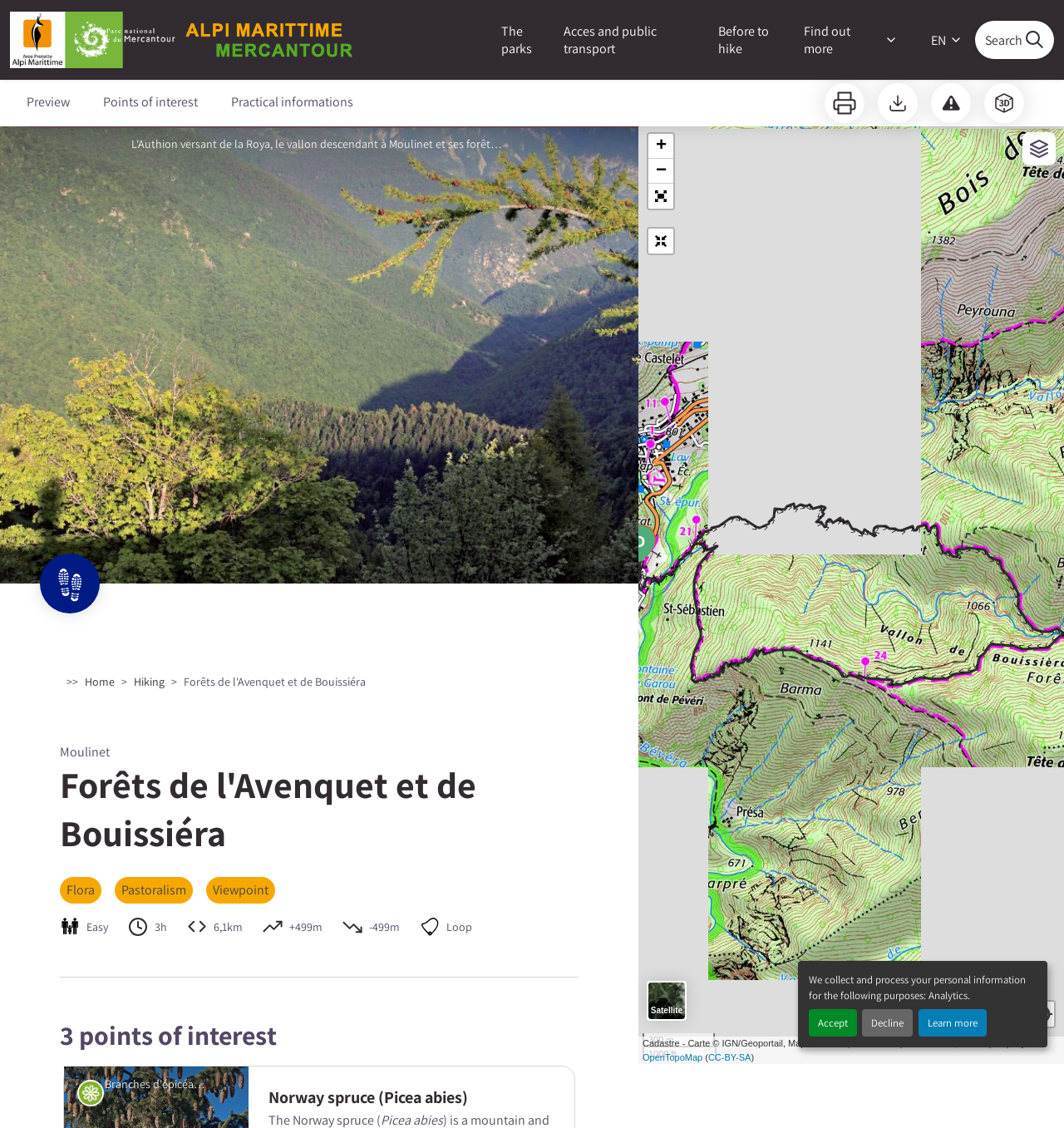What is the purpose of the 'Accept' button?
Analyze the image and deliver a detailed answer to the question.

The 'Accept' button is located near the top of the webpage, accompanied by a message about collecting and processing personal information. It is likely that clicking this button will accept the use of cookies on the website.